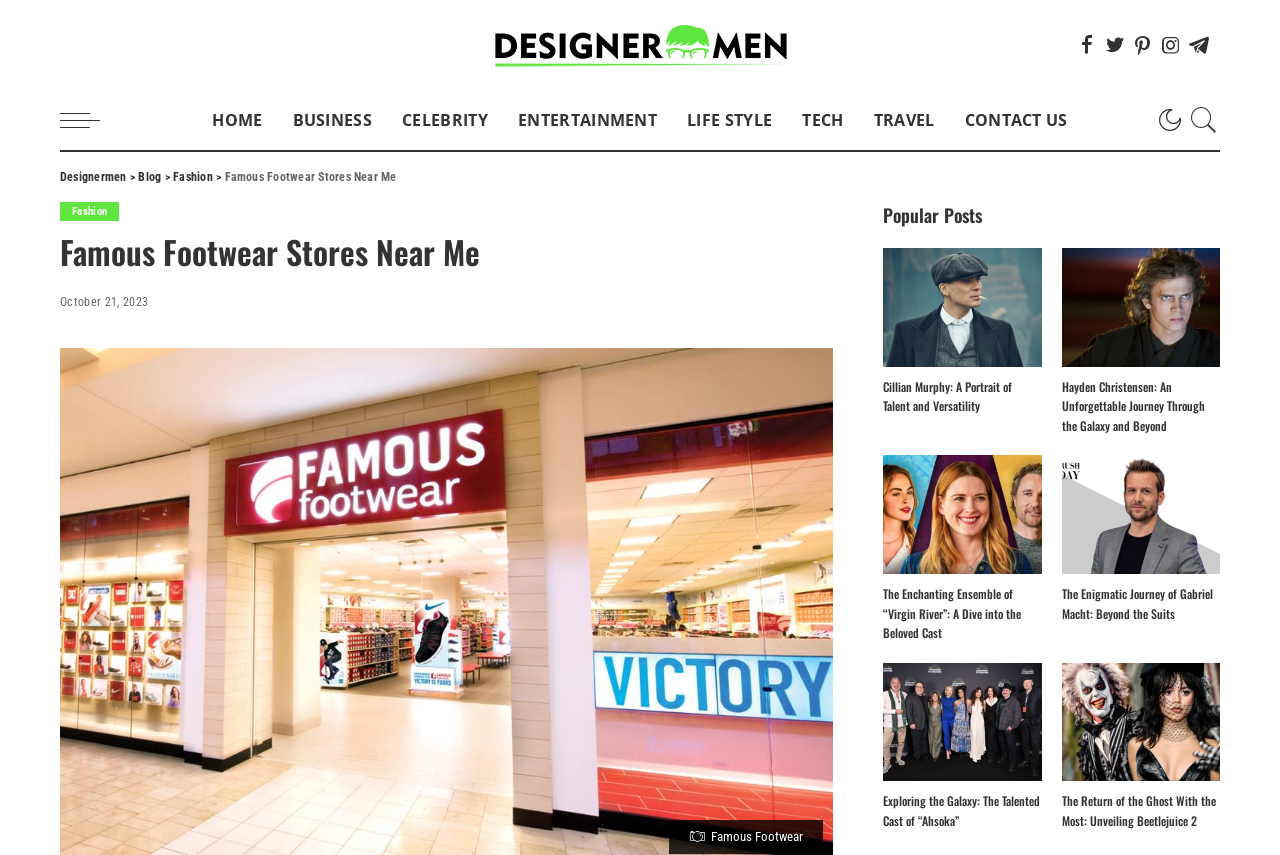Please provide the bounding box coordinates for the element that needs to be clicked to perform the following instruction: "Read the post about Cillian Murphy". The coordinates should be given as four float numbers between 0 and 1, i.e., [left, top, right, bottom].

[0.69, 0.29, 0.814, 0.429]